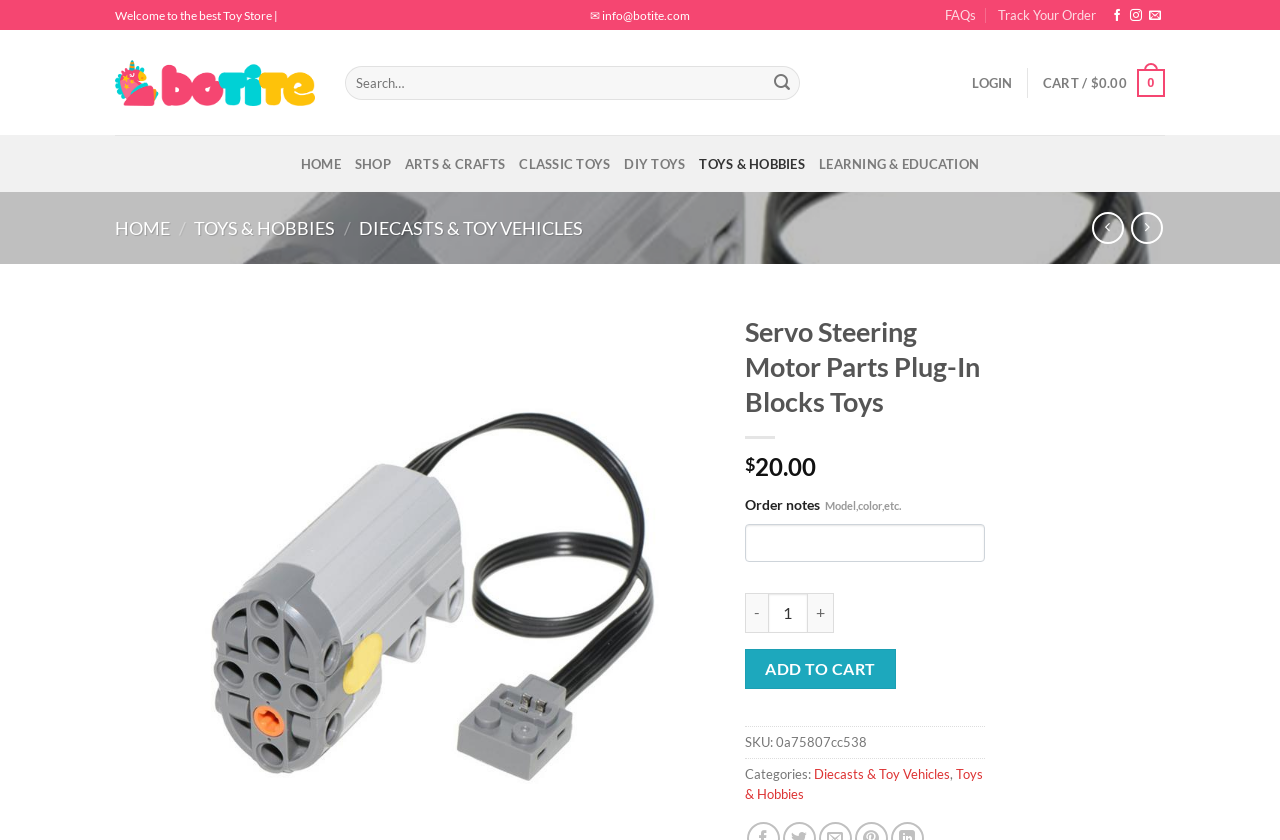What is the category of the product?
Please give a well-detailed answer to the question.

I found the category of the product by looking at the section where the product details are displayed. The categories are listed as 'Diecasts & Toy Vehicles' and 'Toys & Hobbies'.